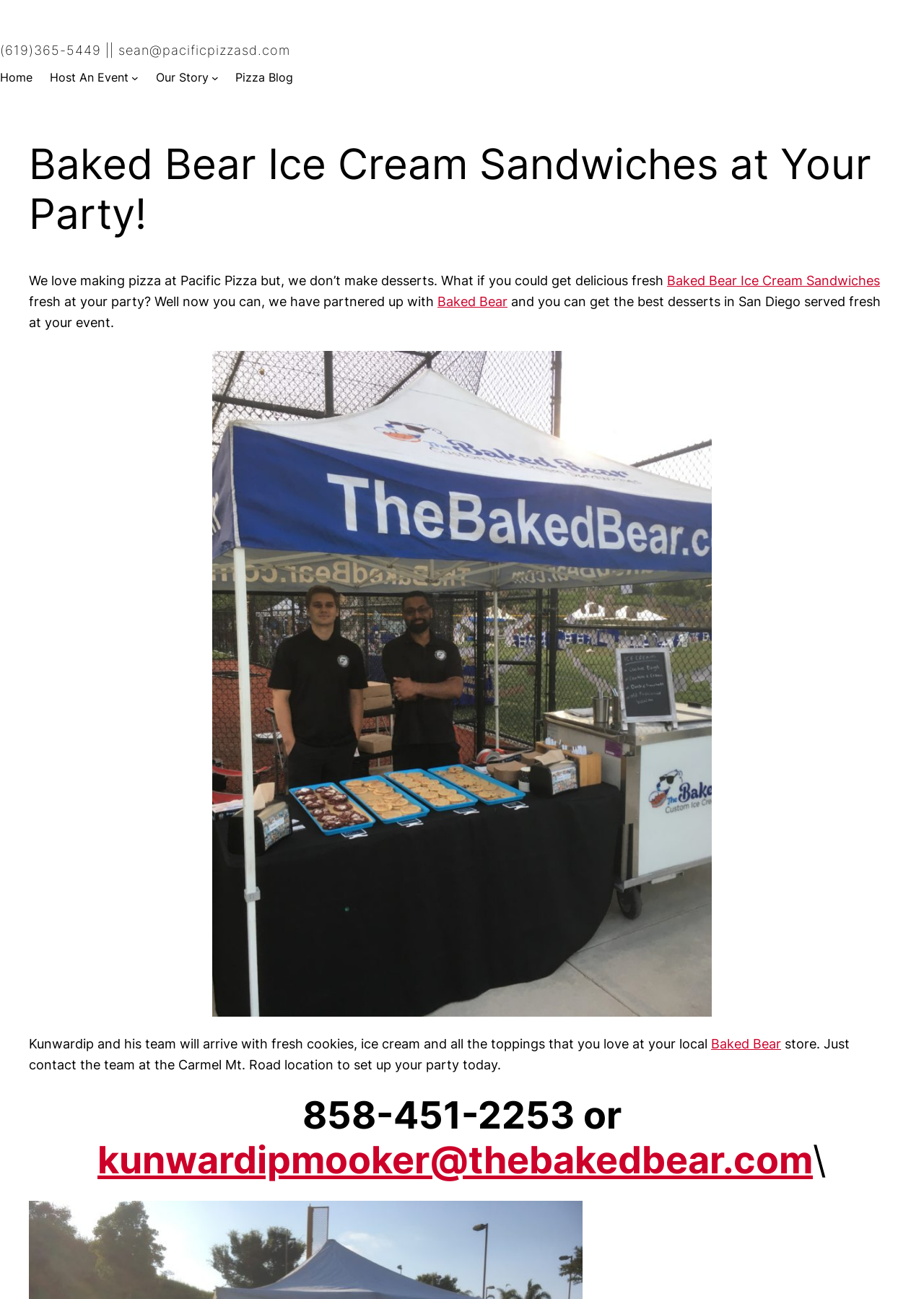Please identify the bounding box coordinates of the area that needs to be clicked to fulfill the following instruction: "Click the 'Our Story' link."

[0.168, 0.053, 0.225, 0.067]